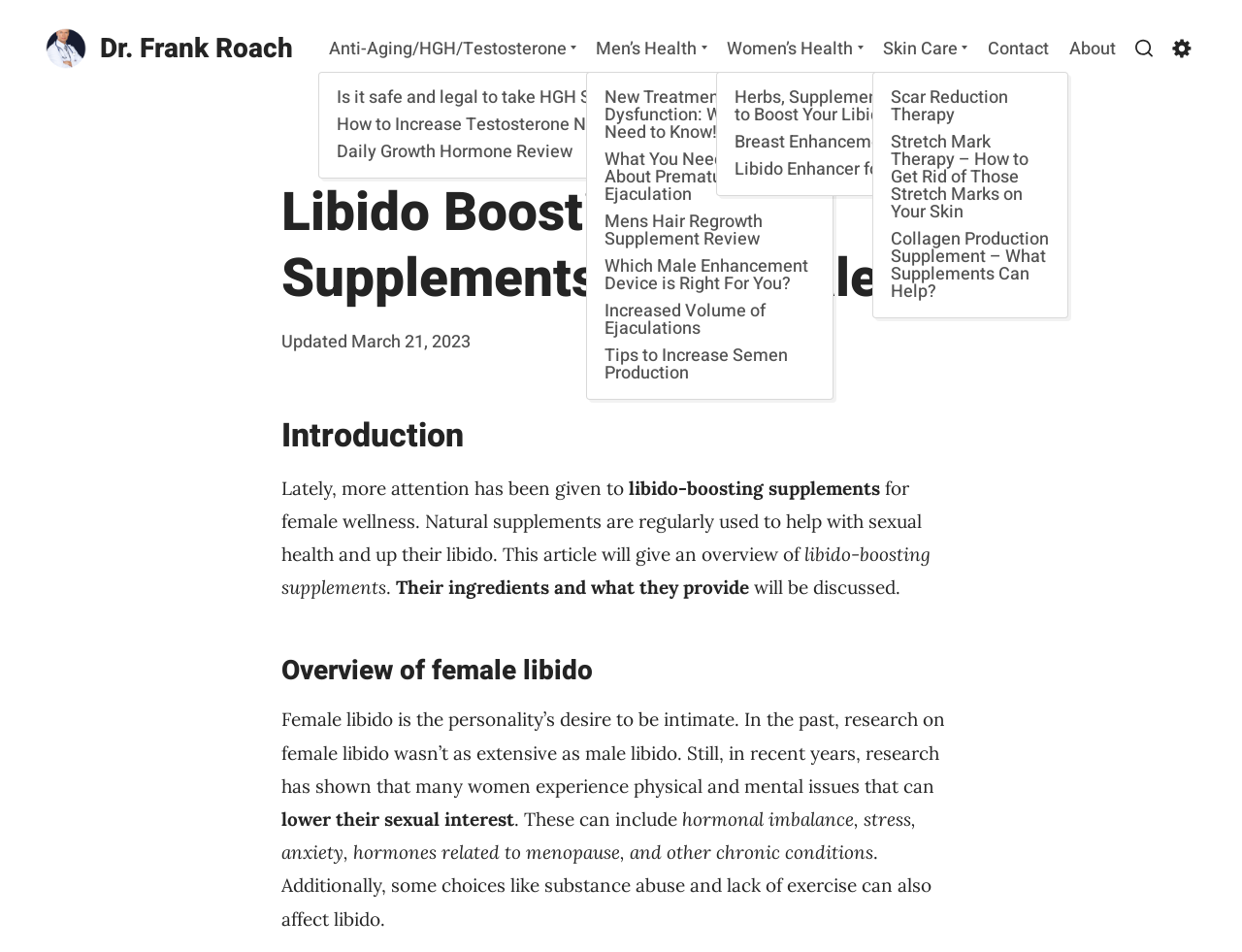What is the primary topic of this article?
Please use the image to deliver a detailed and complete answer.

The primary topic of this article is Libido Boosting Supplements, which can be inferred from the heading 'Libido Boosting Supplements For Females' and the introduction text 'Lately, more attention has been given to libido-boosting supplements for female wellness.'